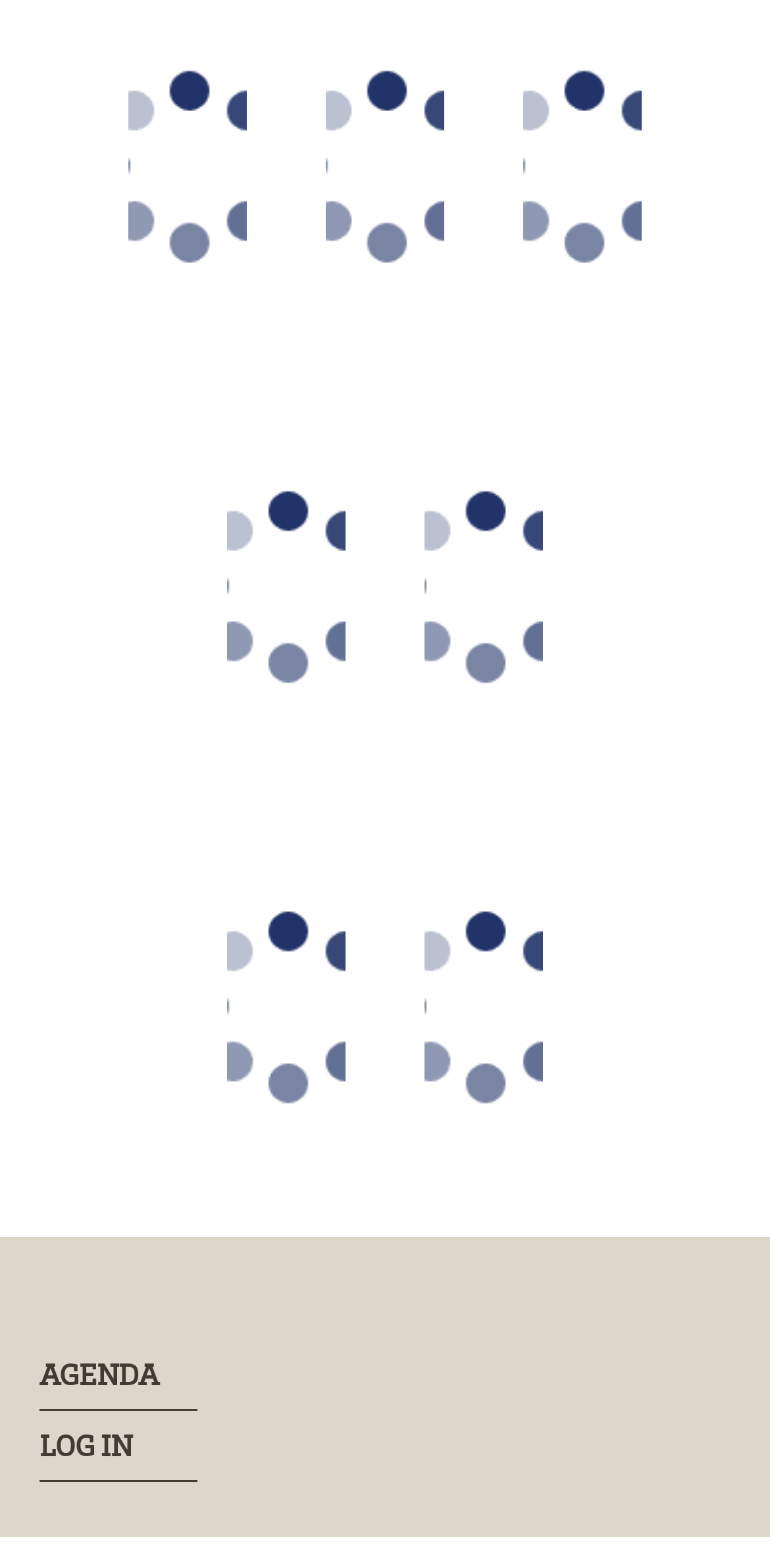Please identify the bounding box coordinates of where to click in order to follow the instruction: "Click the Sciences Po Bordeaux button".

[0.423, 0.01, 0.577, 0.198]